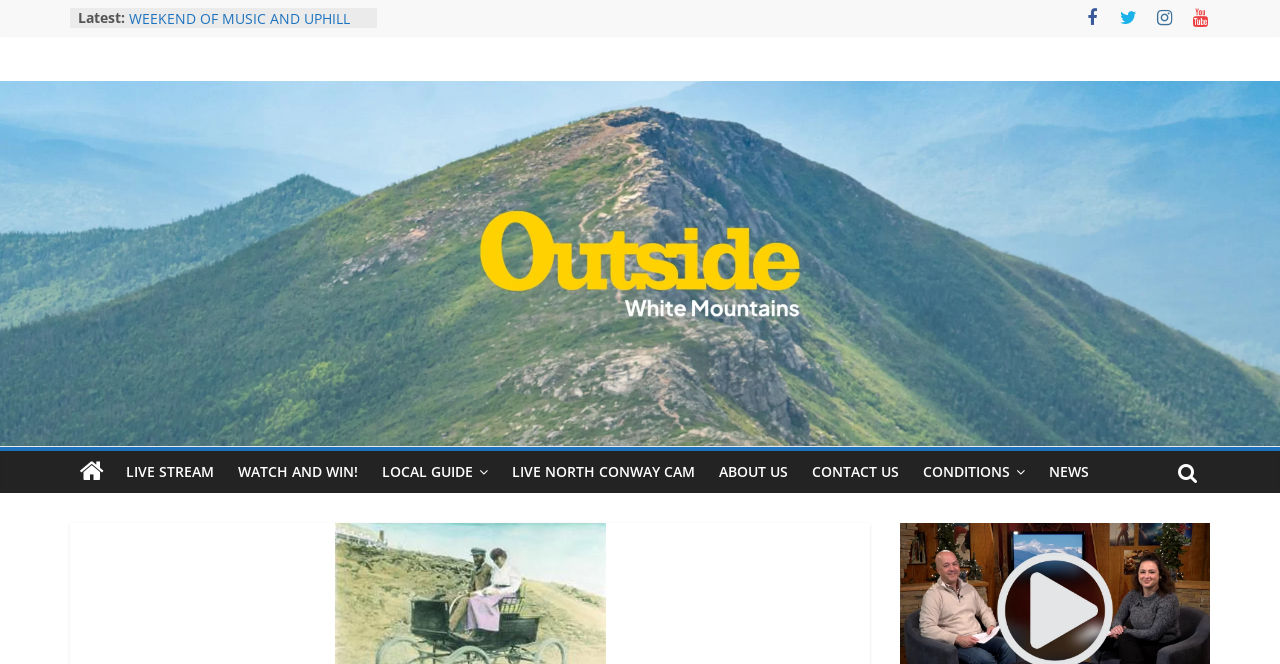Describe every aspect of the webpage comprehensively.

The webpage appears to be a news and information portal for the White Mountains region in New Hampshire. At the top, there is a title "Anniversary of the First Motorized Ascent of Mt. Washington" and a subtitle "White Mountains TV". Below the title, there is a section labeled "Latest:" with five news article links, each with a brief title describing a recent event or news story.

To the right of the news section, there are five social media links, represented by icons, positioned horizontally. Below these icons, there is a large banner with the title "White Mountains TV" and a tagline "White Mountains NH – Info, Prizes, Fun!". The banner takes up most of the width of the page.

Below the banner, there is a horizontal menu with nine links, including "LIVE STREAM", "WATCH AND WIN!", "LOCAL GUIDE", "LIVE NORTH CONWAY CAM", "ABOUT US", "CONTACT US", "CONDITIONS", and "NEWS". These links are evenly spaced and take up the full width of the page.

At the very top of the page, there is a thin horizontal bar with a link to "White Mountains TV" on the left and a small image of the White Mountains TV logo on the right.